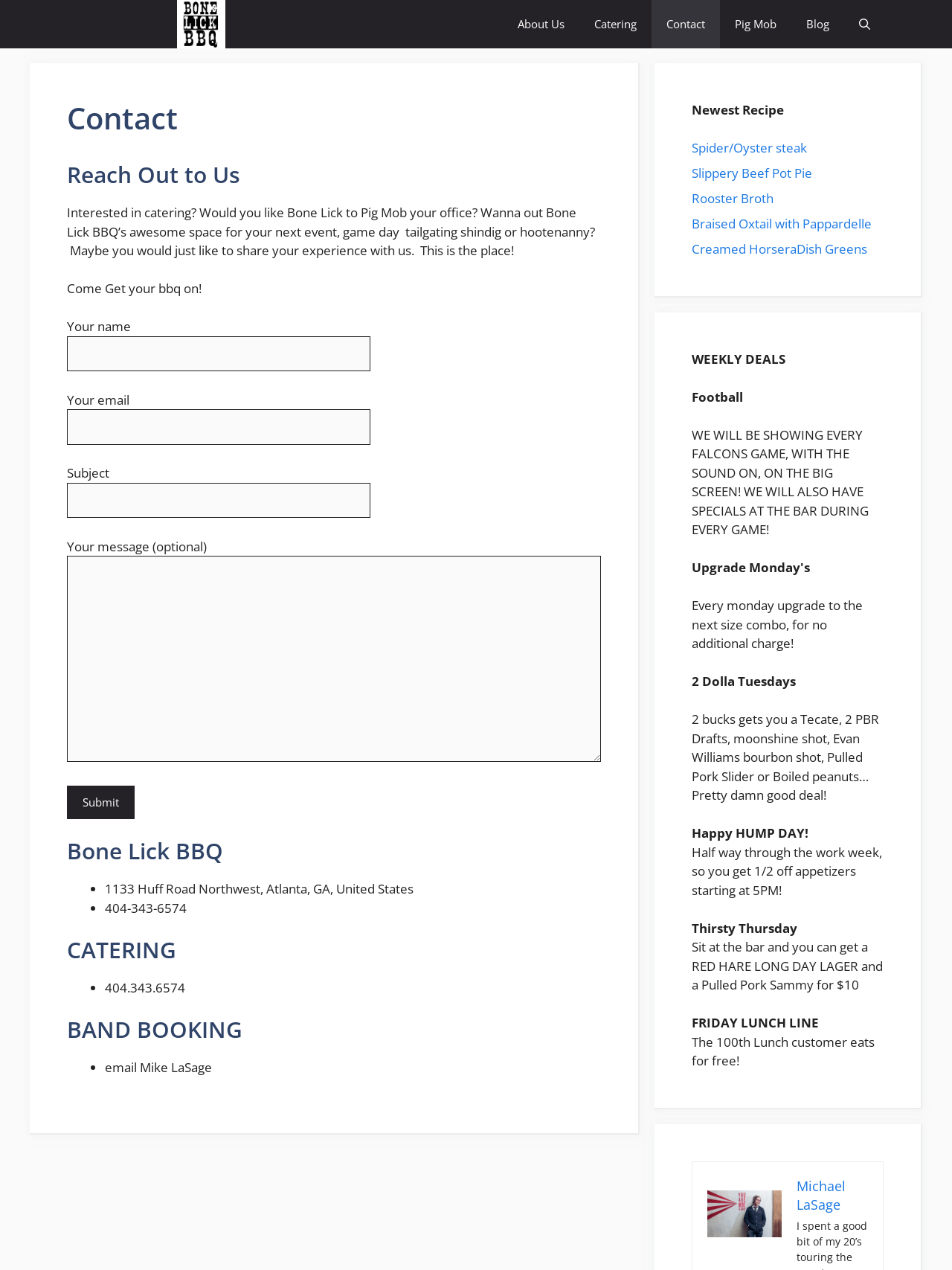Identify the bounding box of the HTML element described as: "title="Bone Lick BBQ"".

[0.07, 0.0, 0.352, 0.038]